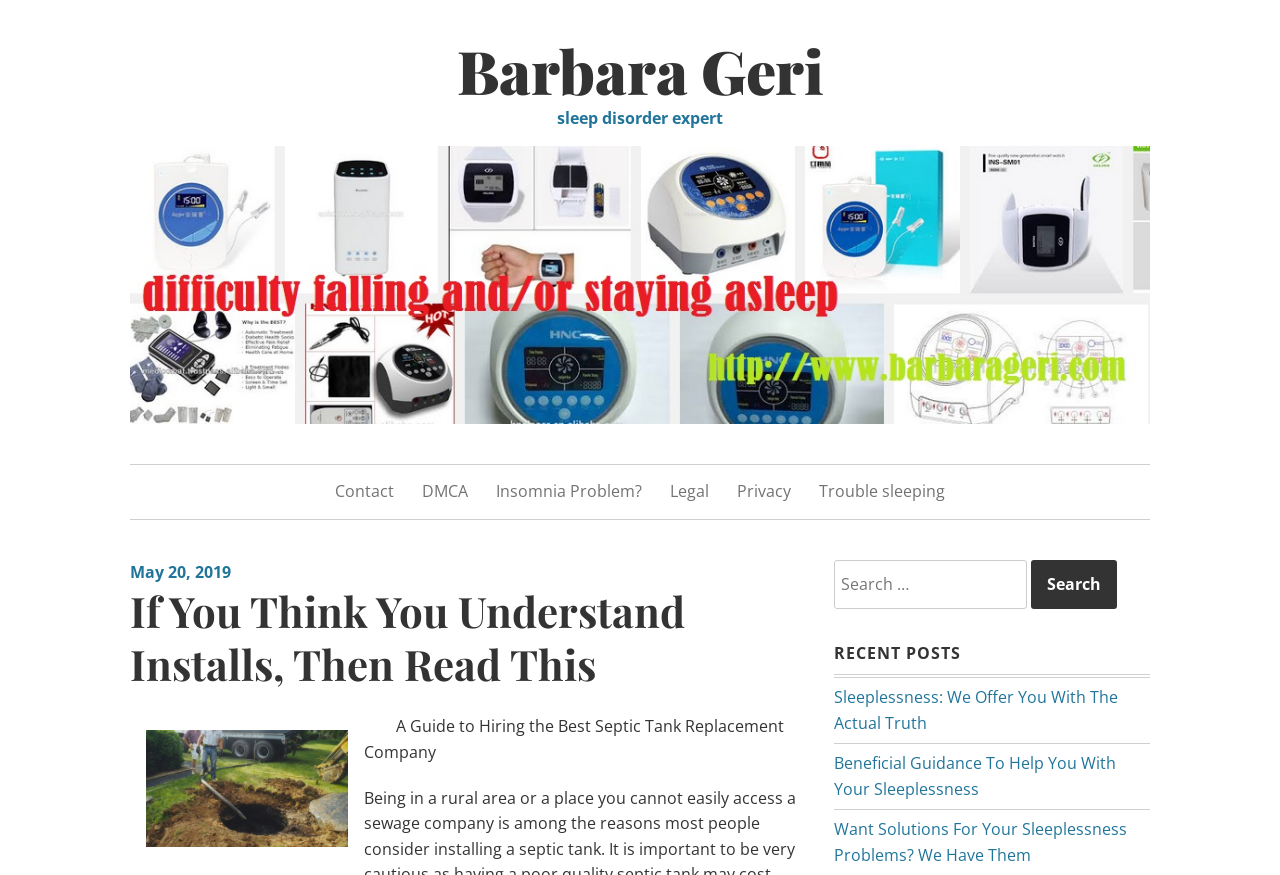Pinpoint the bounding box coordinates of the area that should be clicked to complete the following instruction: "Read the recent post about sleeplessness". The coordinates must be given as four float numbers between 0 and 1, i.e., [left, top, right, bottom].

[0.652, 0.784, 0.873, 0.838]